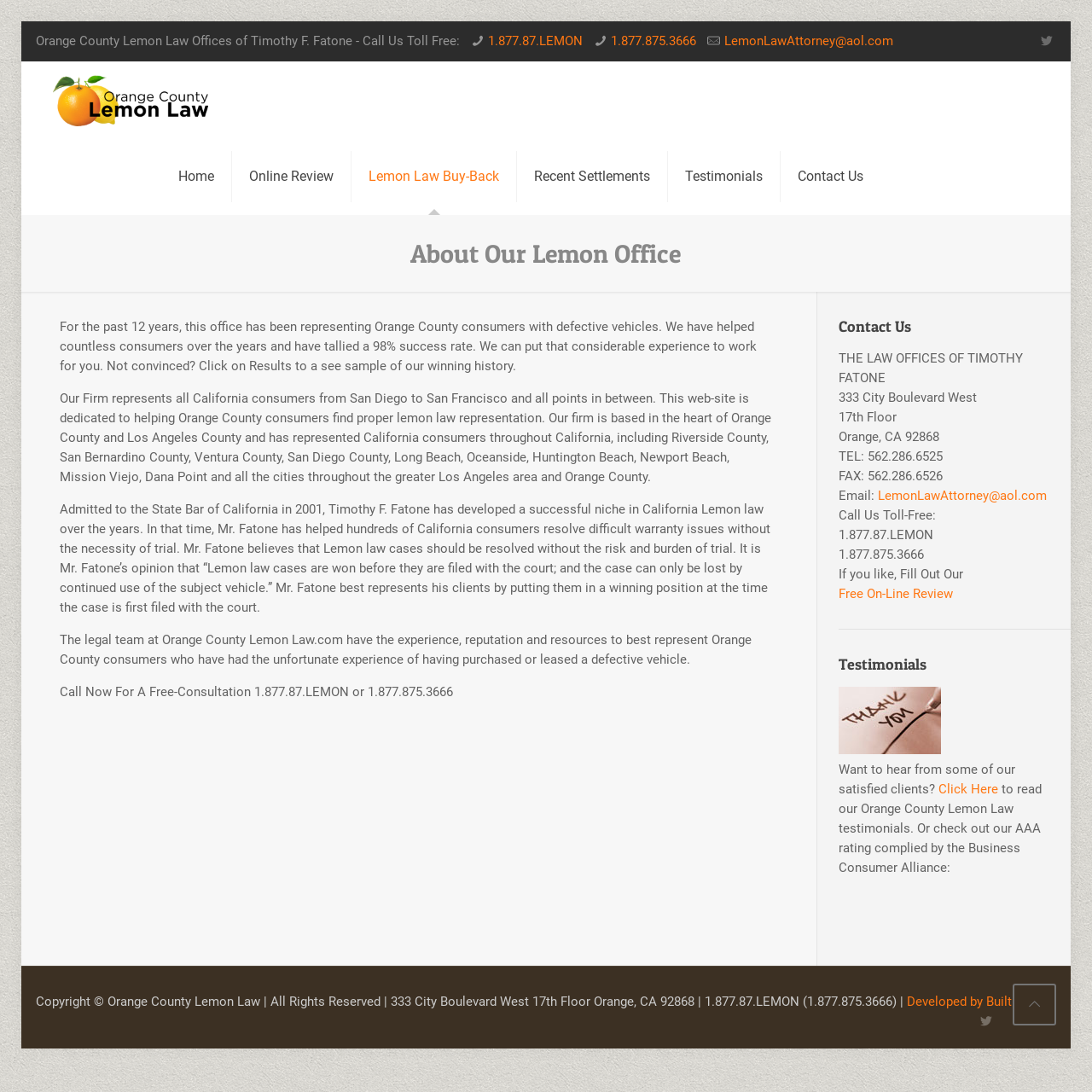What is the email address to contact the law office?
Relying on the image, give a concise answer in one word or a brief phrase.

LemonLawAttorney@aol.com